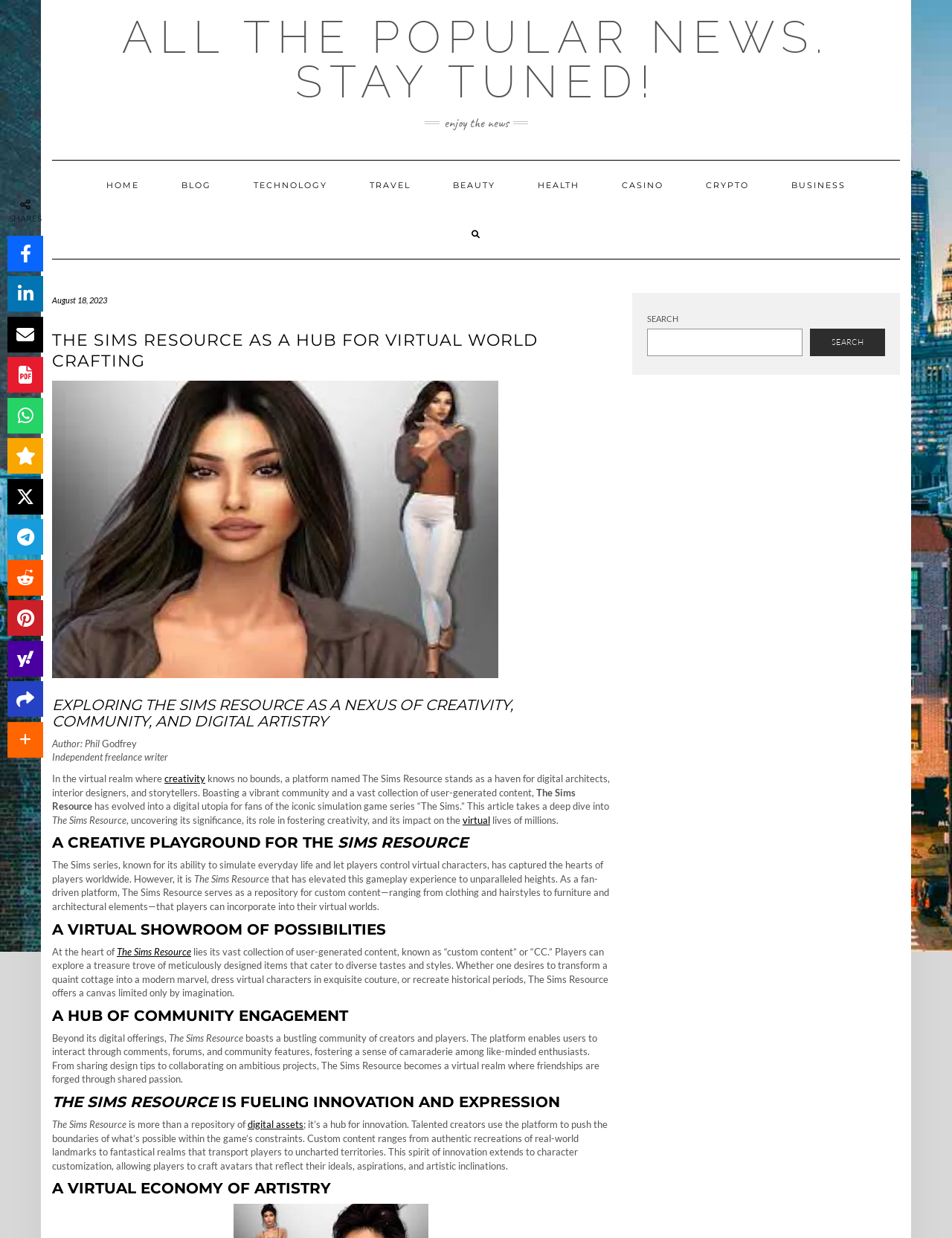What is the purpose of the search bar in the sidebar?
Give a detailed and exhaustive answer to the question.

The search bar is located in the primary sidebar and allows users to search for specific content on the platform. This is evident from the presence of a search box and a 'Search' button.